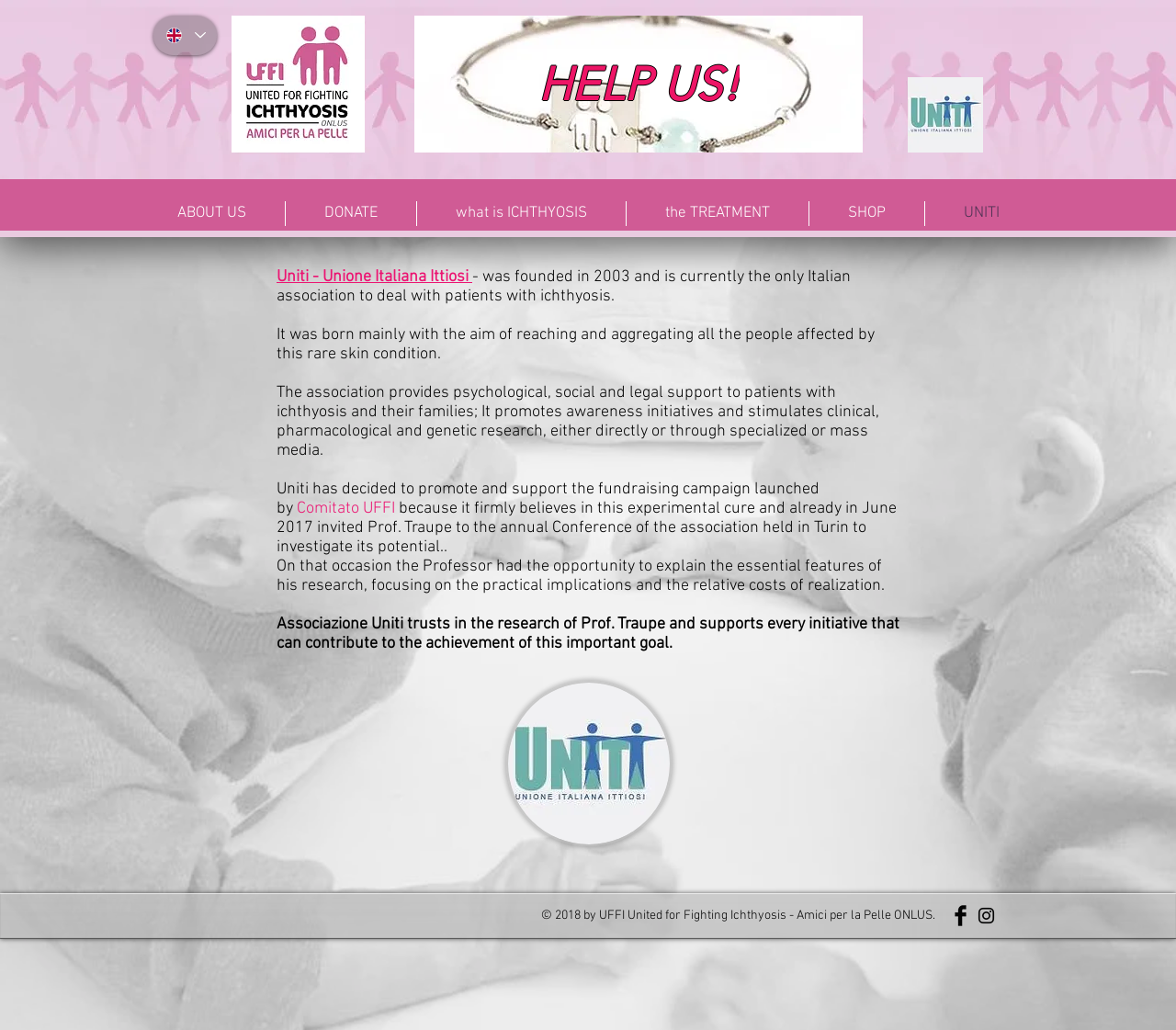What is the name of the association founded in 2003?
Using the image, answer in one word or phrase.

Uniti